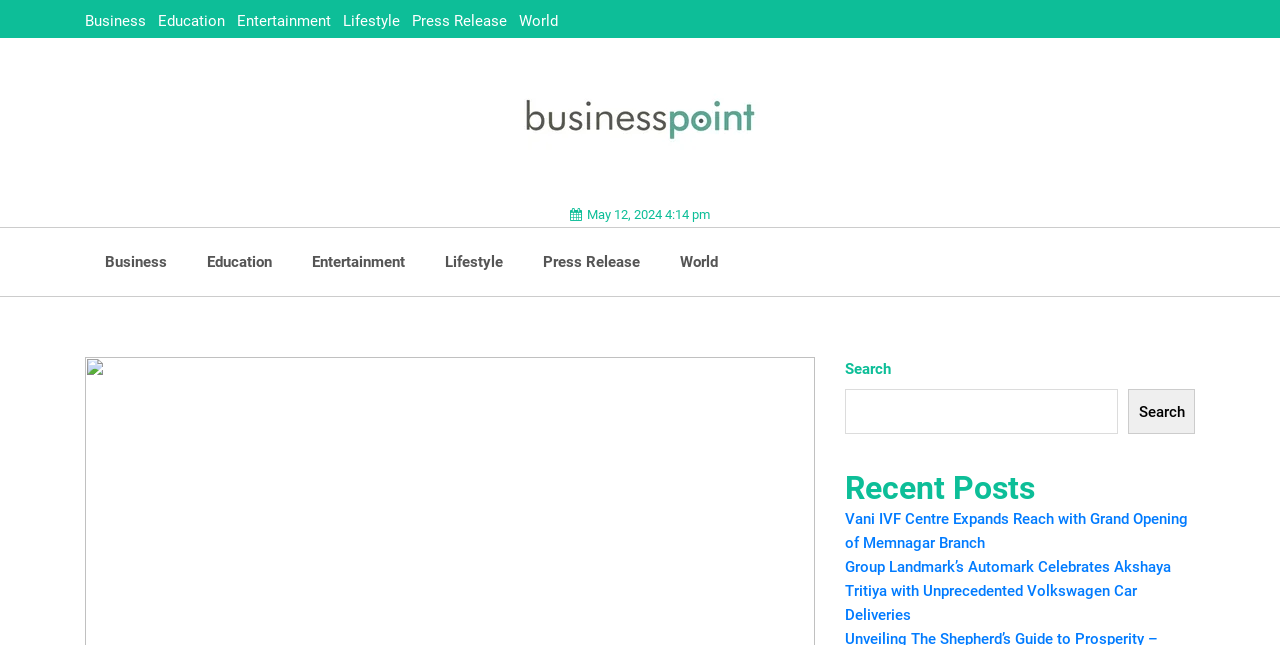Please analyze the image and provide a thorough answer to the question:
How many categories are listed at the top?

I counted the number of links at the top of the webpage, which are 'Business', 'Education', 'Entertainment', 'Lifestyle', 'Press Release', 'World', and 'Business Point'. There are 7 categories in total.